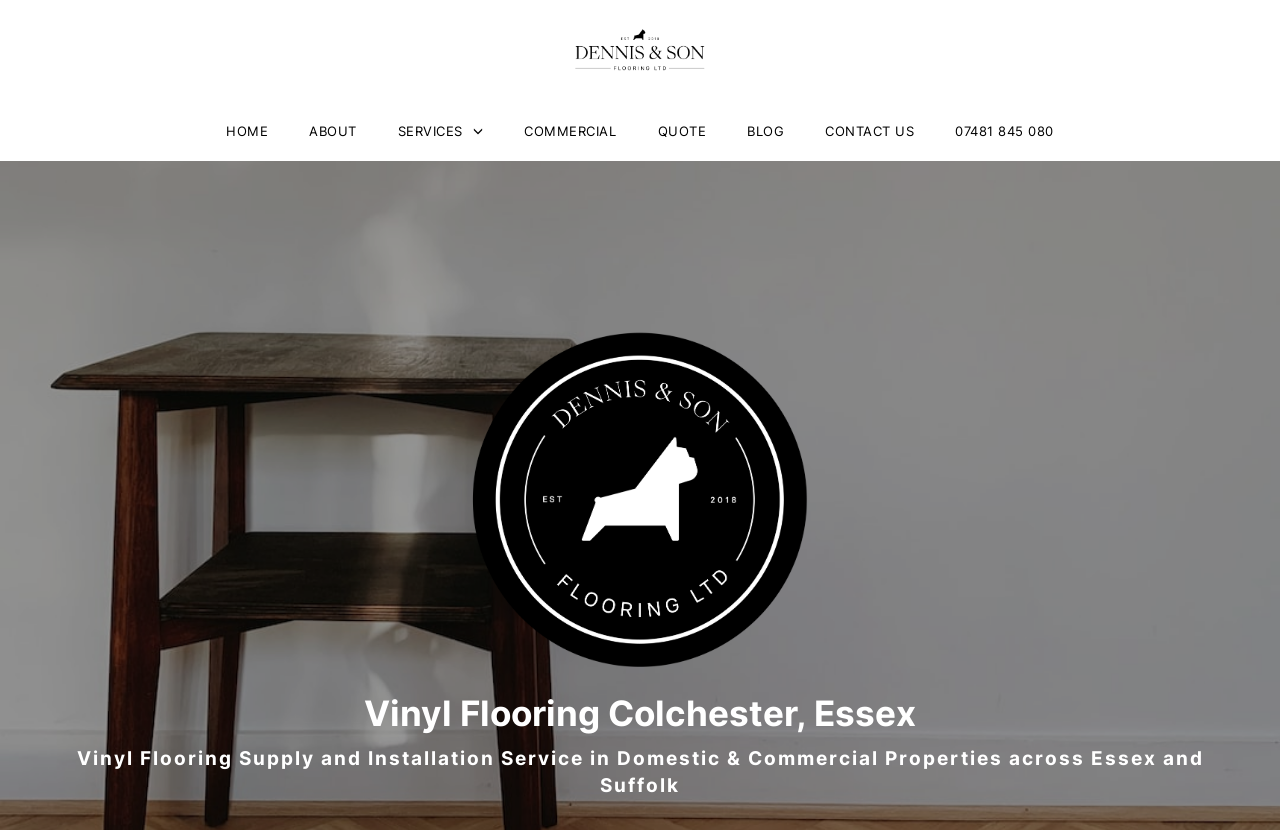Identify the bounding box coordinates of the region that should be clicked to execute the following instruction: "Go to the HOME page".

[0.168, 0.14, 0.218, 0.174]